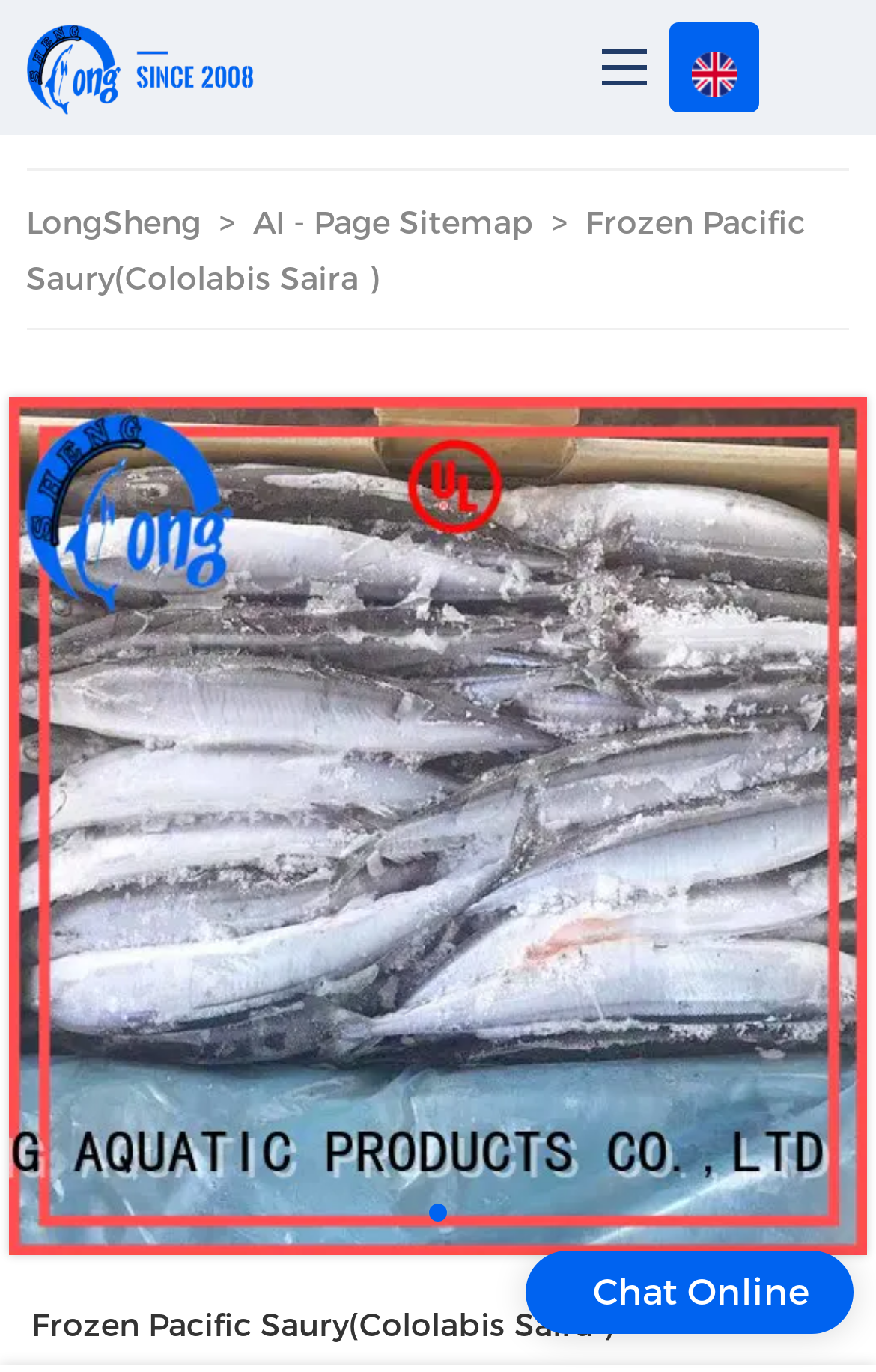Please use the details from the image to answer the following question comprehensively:
What is the company name associated with the fish?

The company name 'LongSheng' is found as a link on the webpage, which suggests that it is the supplier of the Frozen Pacific Saury.